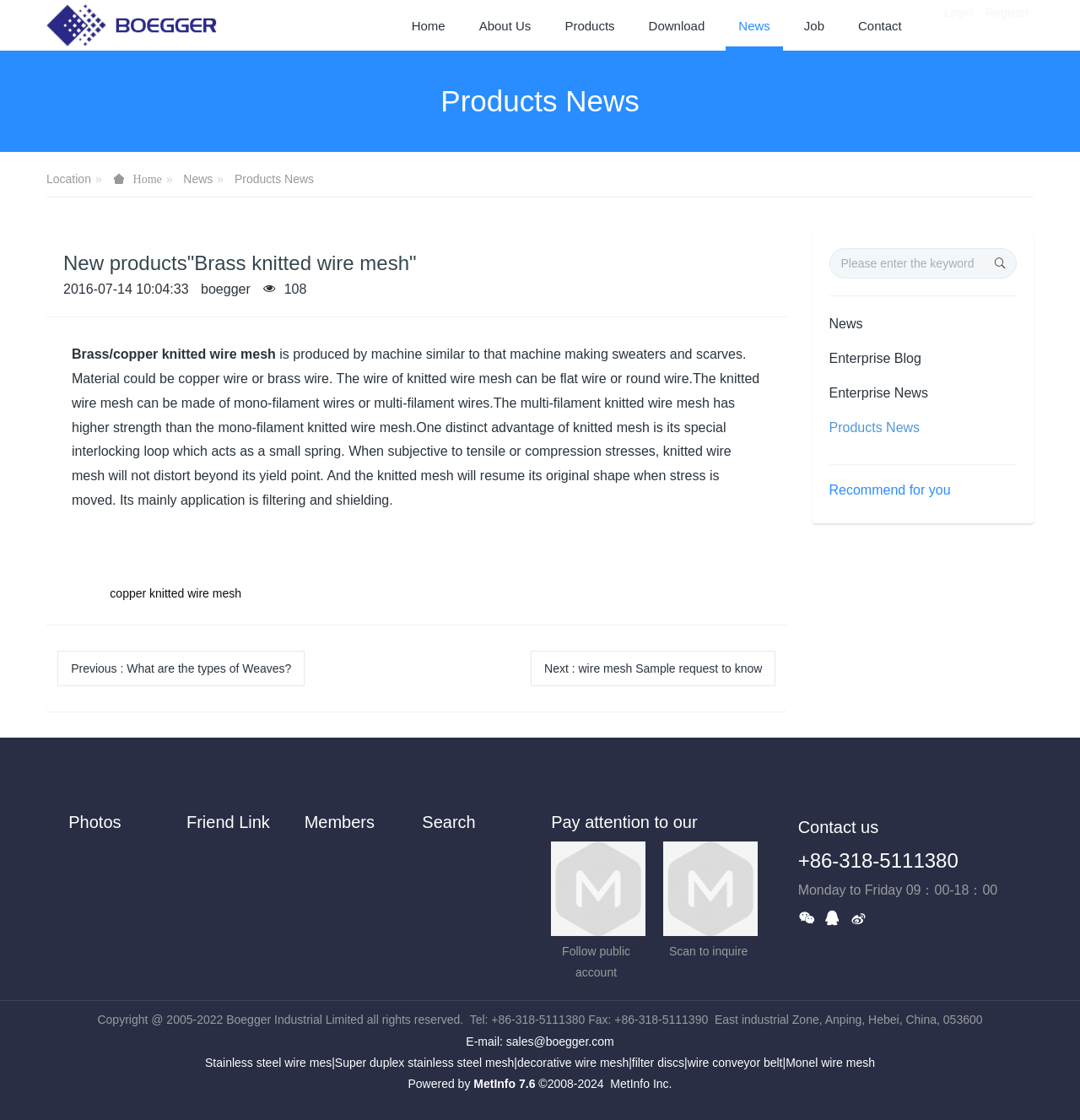Using the provided description: "Code of Conduct", find the bounding box coordinates of the corresponding UI element. The output should be four float numbers between 0 and 1, in the format [left, top, right, bottom].

None